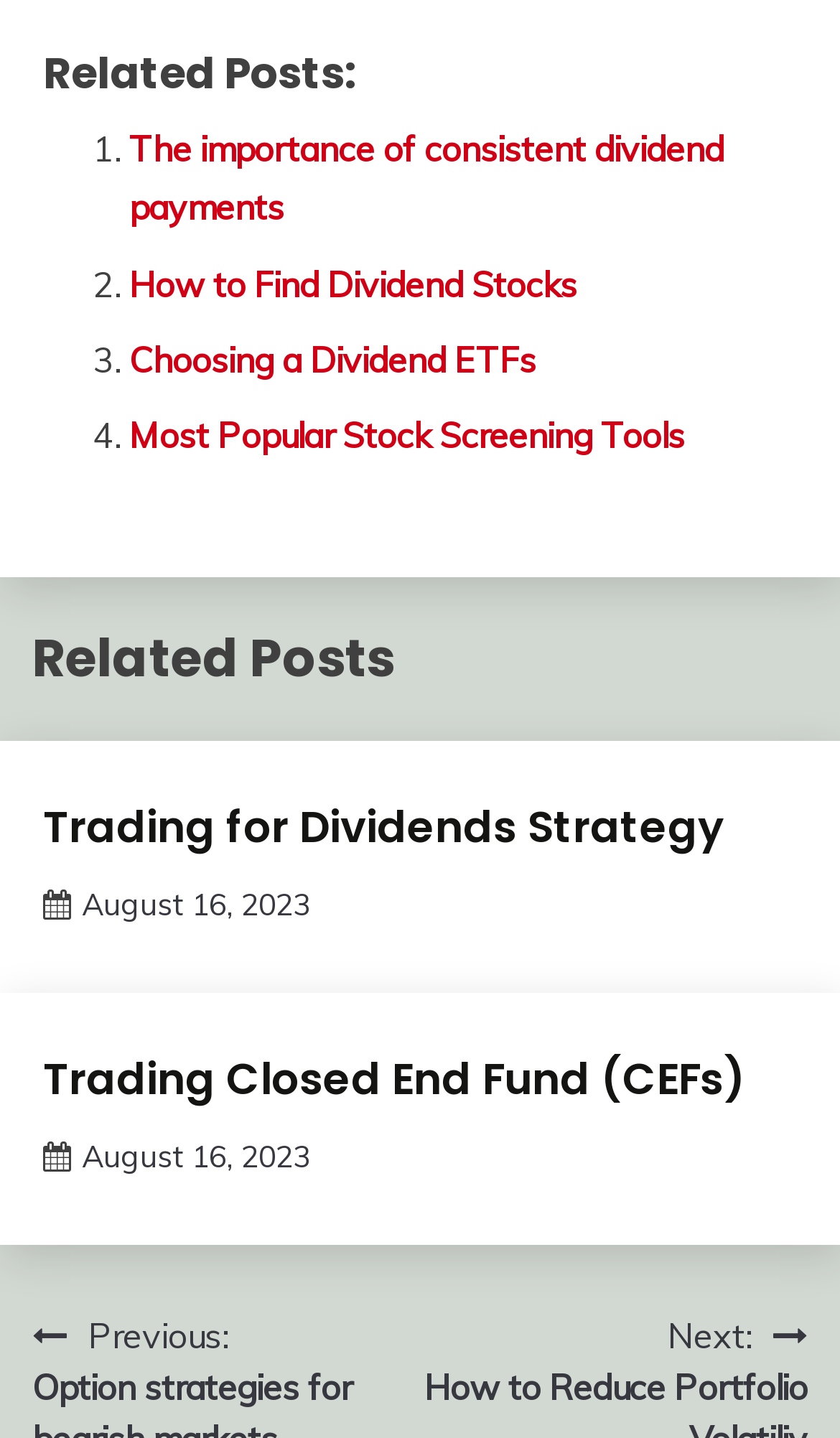Pinpoint the bounding box coordinates of the clickable element needed to complete the instruction: "Read article about Trading for Dividends Strategy". The coordinates should be provided as four float numbers between 0 and 1: [left, top, right, bottom].

[0.051, 0.554, 0.862, 0.596]